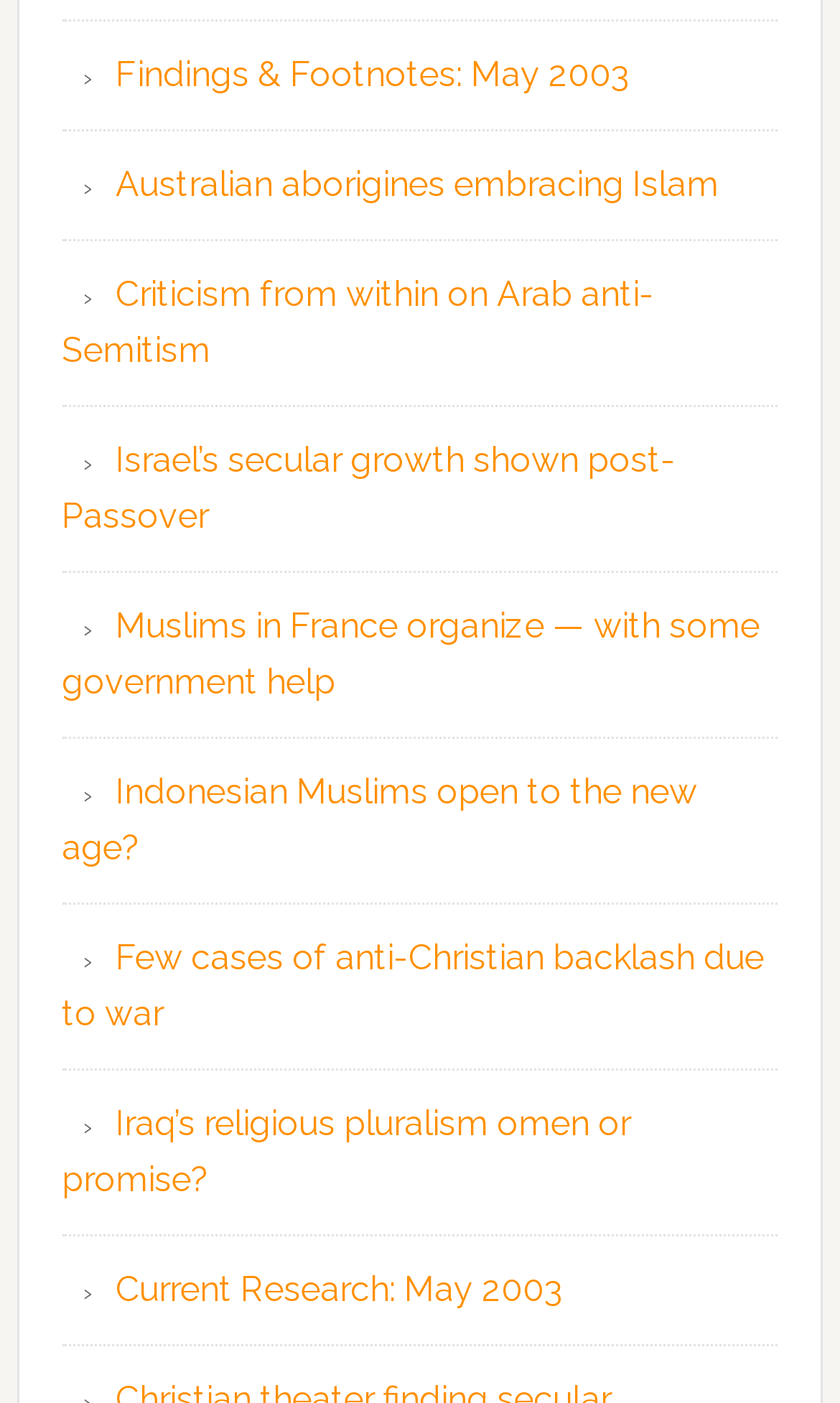Using a single word or phrase, answer the following question: 
How many links are on the webpage?

9